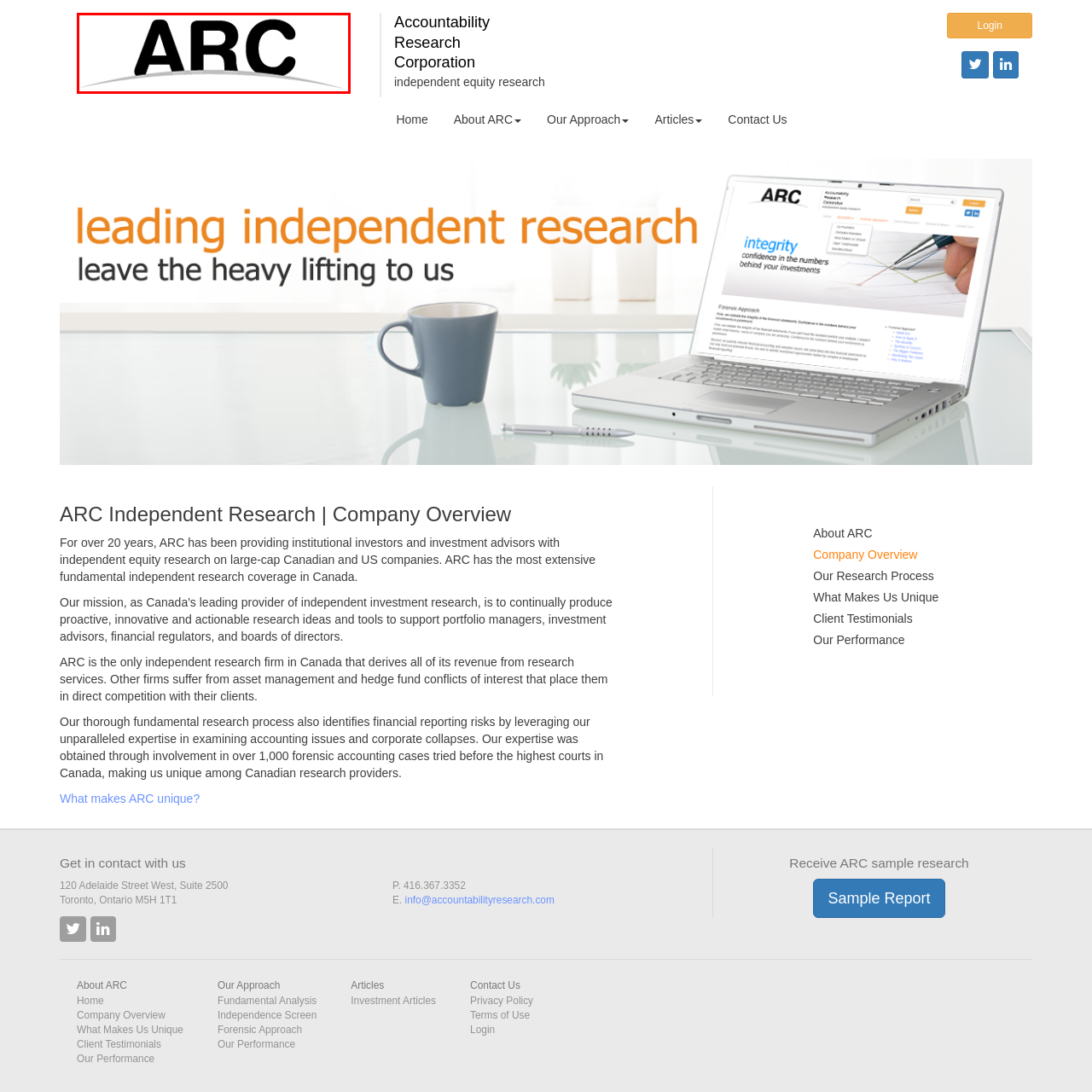Explain in detail what is happening in the image that is surrounded by the red box.

The image features the logo of "ARC," which stands for Accountability Research Corporation. The logo prominently displays the letters "A," "R," and "C" in bold, uppercase font, signifying the company's focus on independent equity research. Below the letters, a subtle curved line suggests a foundation or support, emphasizing stability and professionalism. ARC is recognized for providing institutional investors and investment advisors with extensive independent research on large-cap Canadian and US companies. The logo encapsulates the essence of the firm's commitment to integrity and its unique position in the investment research sector.